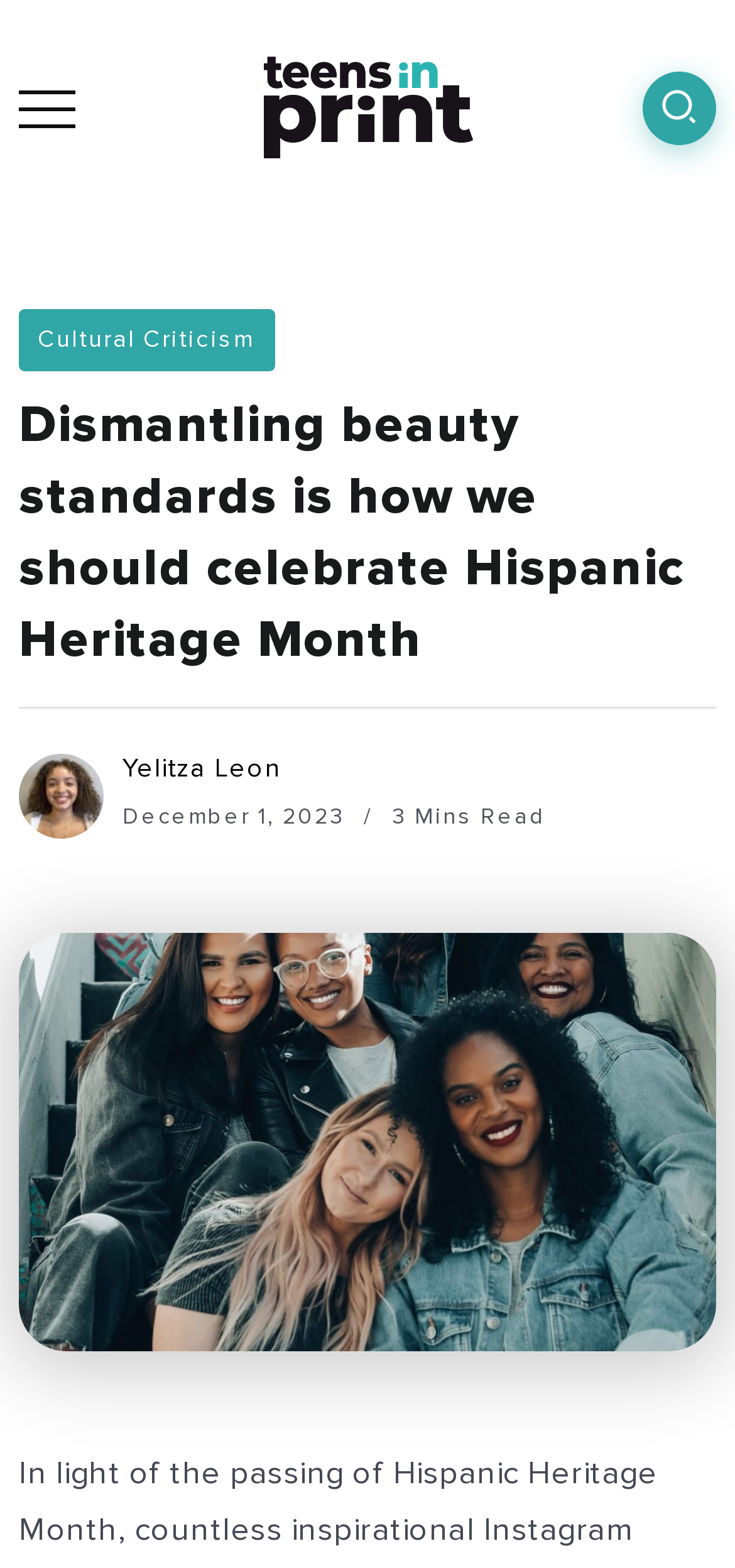Can you give a comprehensive explanation to the question given the content of the image?
How many minutes does it take to read the article?

The time it takes to read the article can be found by looking at the text '3 Mins Read' which is located below the author's name and above the image.